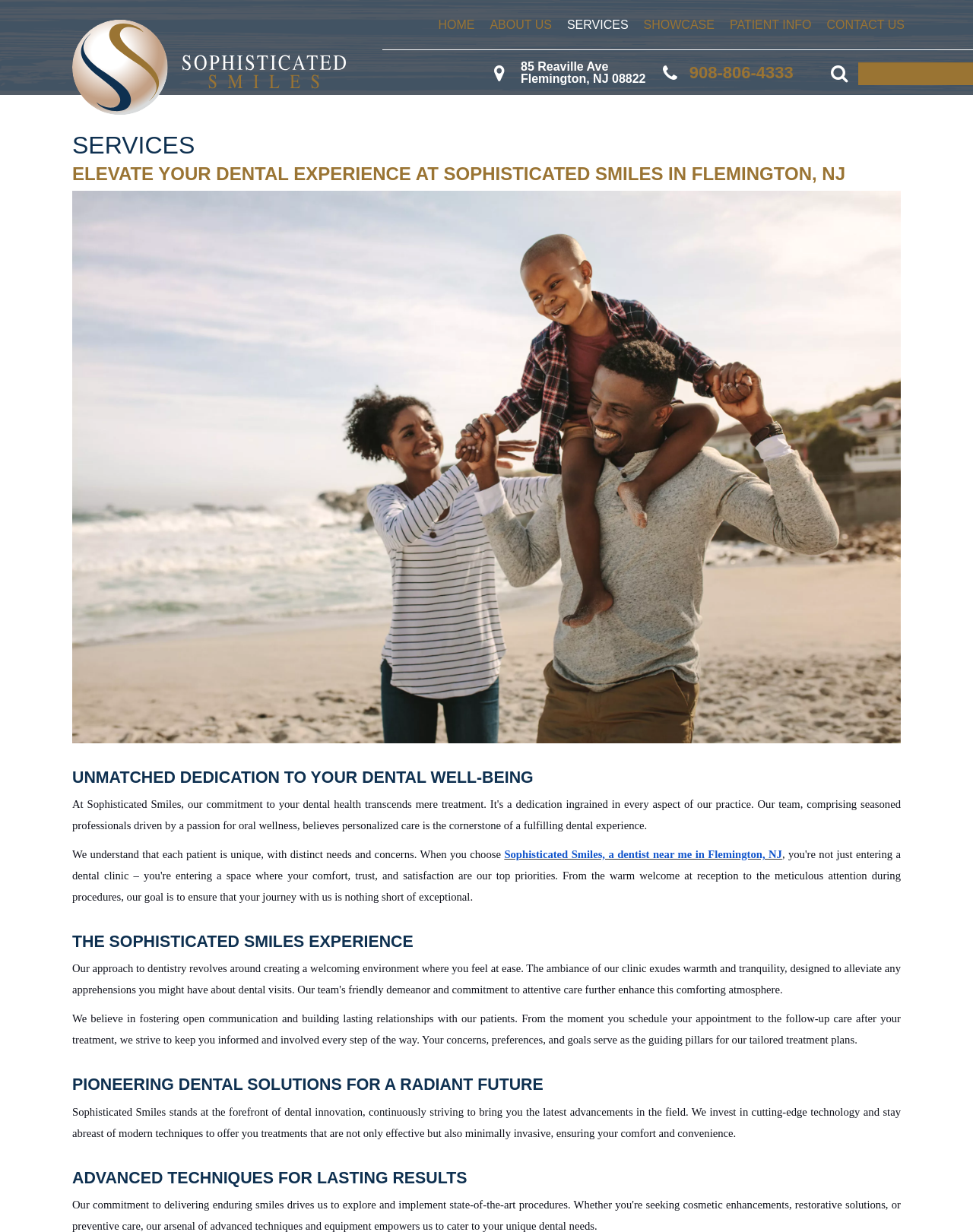Please specify the bounding box coordinates of the area that should be clicked to accomplish the following instruction: "Visit the ABOUT US page". The coordinates should consist of four float numbers between 0 and 1, i.e., [left, top, right, bottom].

[0.496, 0.0, 0.575, 0.04]